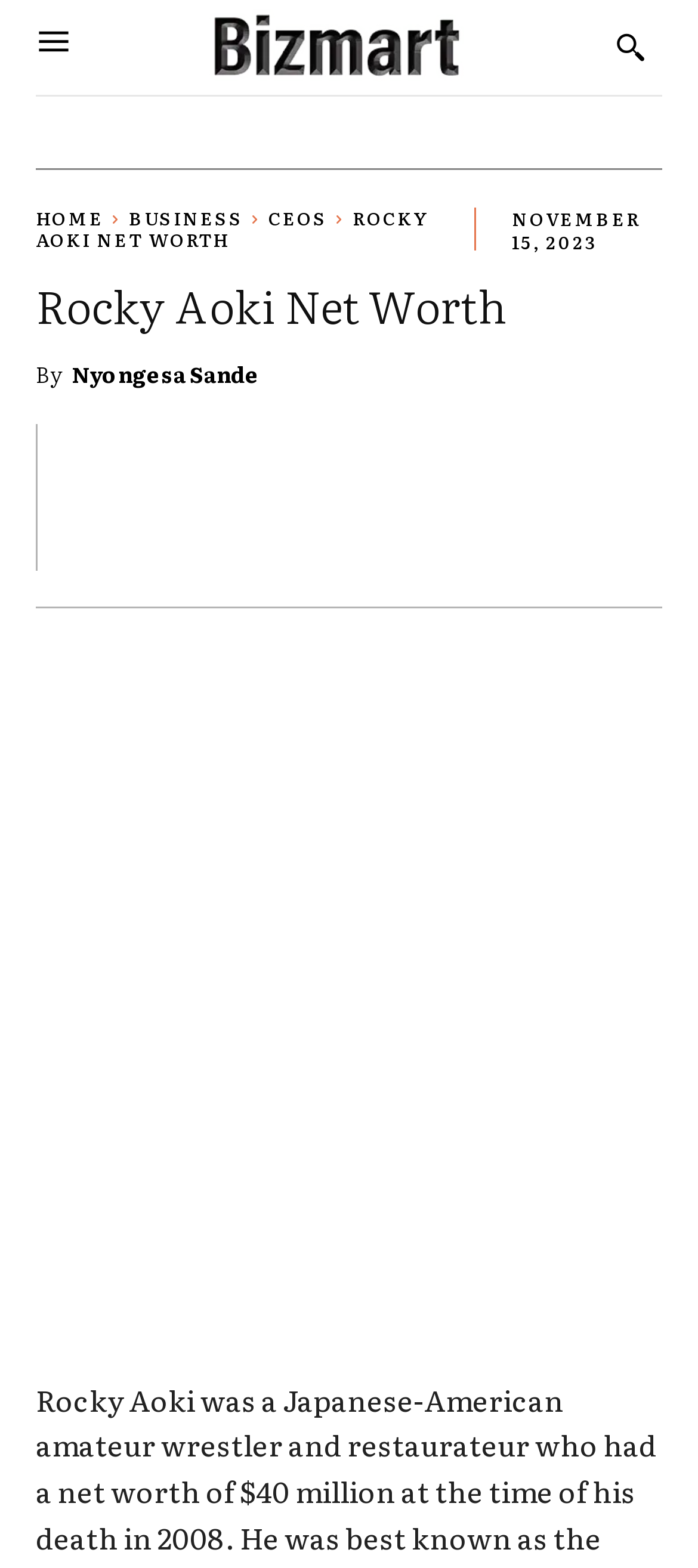Utilize the information from the image to answer the question in detail:
How many social media links are available on the webpage?

There are five social media links available on the webpage, which are represented by the icons '', '', '', '', and ''.